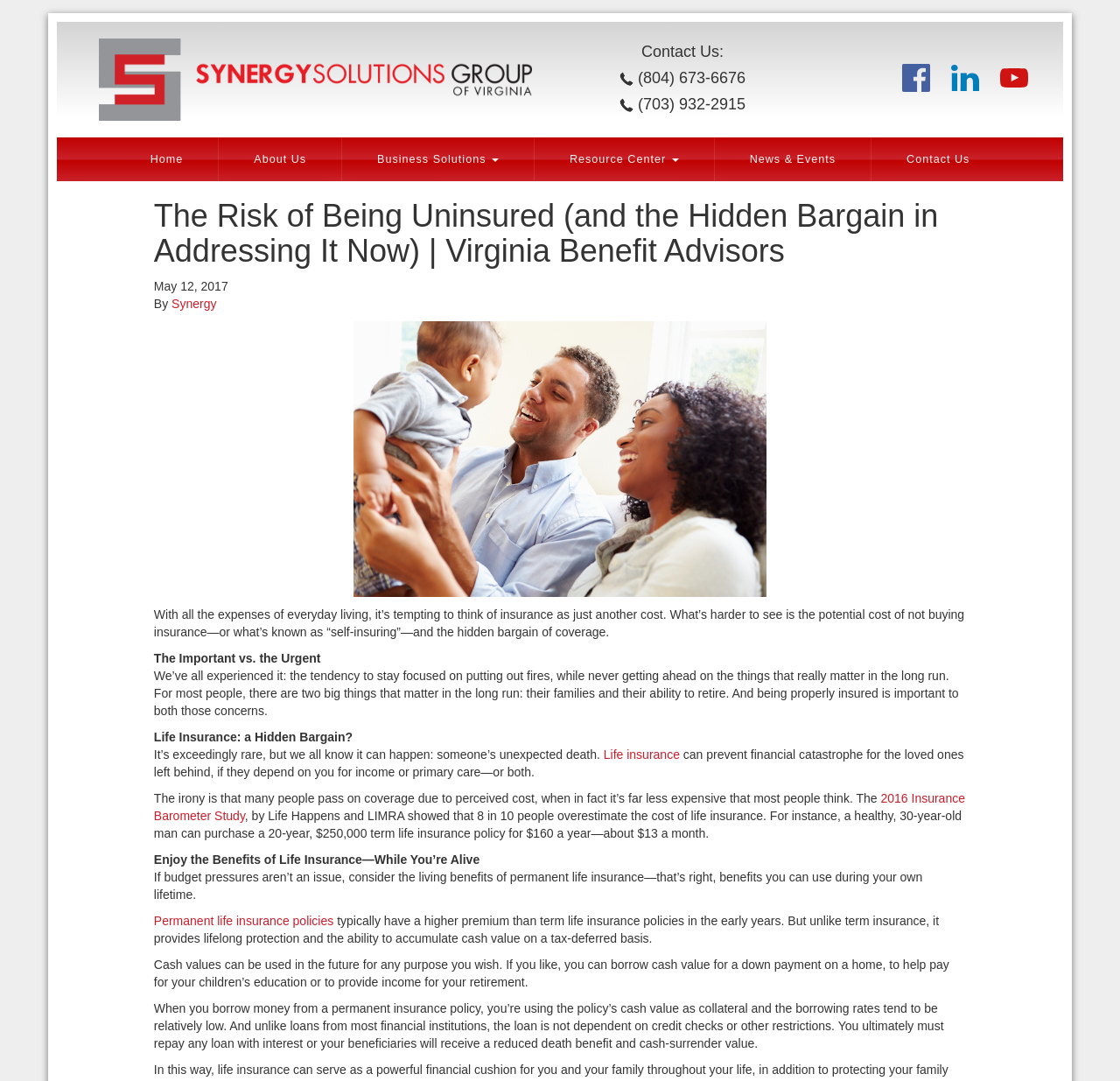Can you identify the bounding box coordinates of the clickable region needed to carry out this instruction: 'Click the 'Home' link'? The coordinates should be four float numbers within the range of 0 to 1, stated as [left, top, right, bottom].

[0.103, 0.128, 0.195, 0.168]